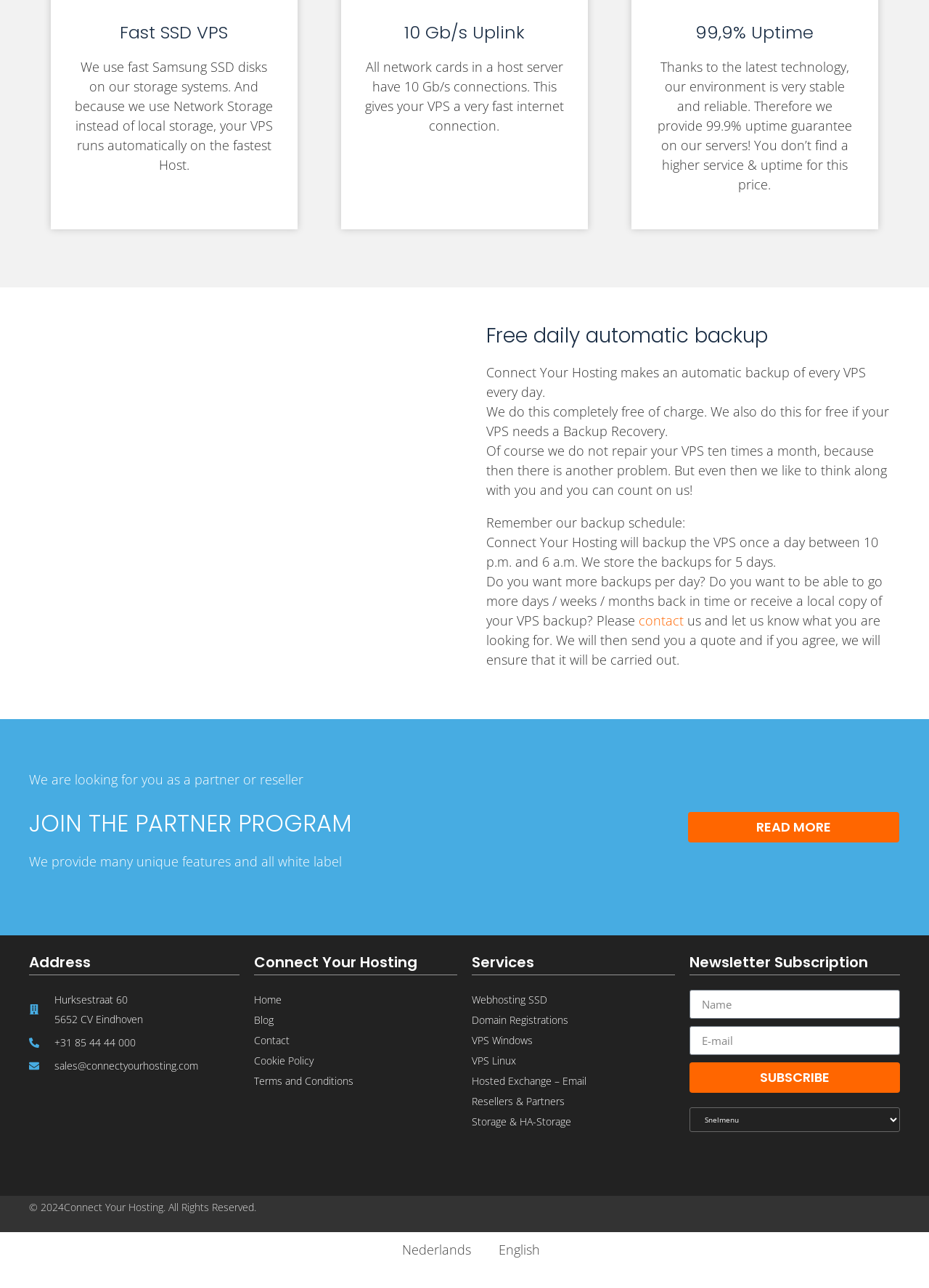Please study the image and answer the question comprehensively:
What is the address of Connect Your Hosting?

The address of Connect Your Hosting is mentioned in the section 'Address' which states 'Hurksestraat 60, 5652 CV Eindhoven'.